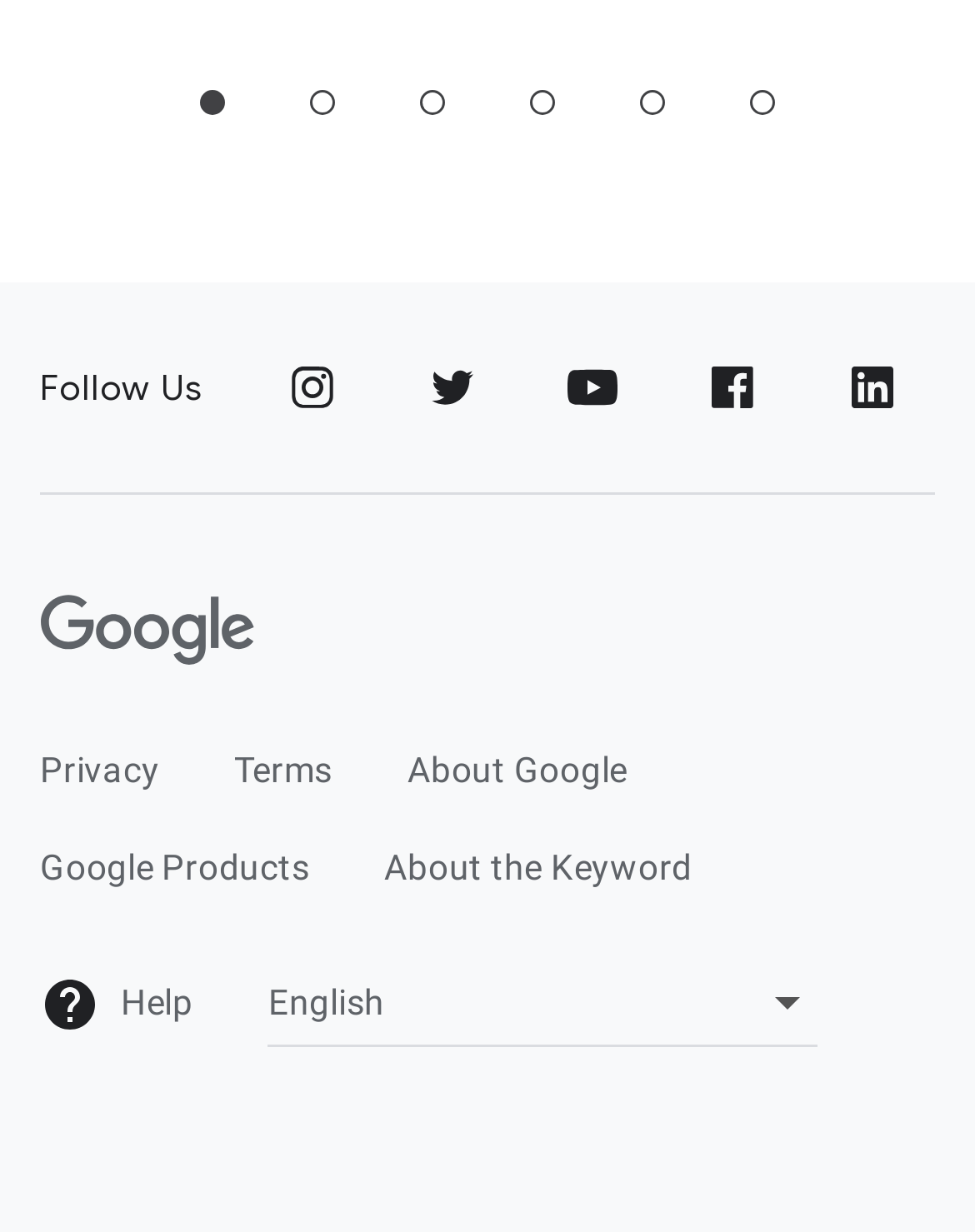Highlight the bounding box coordinates of the element that should be clicked to carry out the following instruction: "Visit Google". The coordinates must be given as four float numbers ranging from 0 to 1, i.e., [left, top, right, bottom].

[0.041, 0.483, 0.262, 0.539]